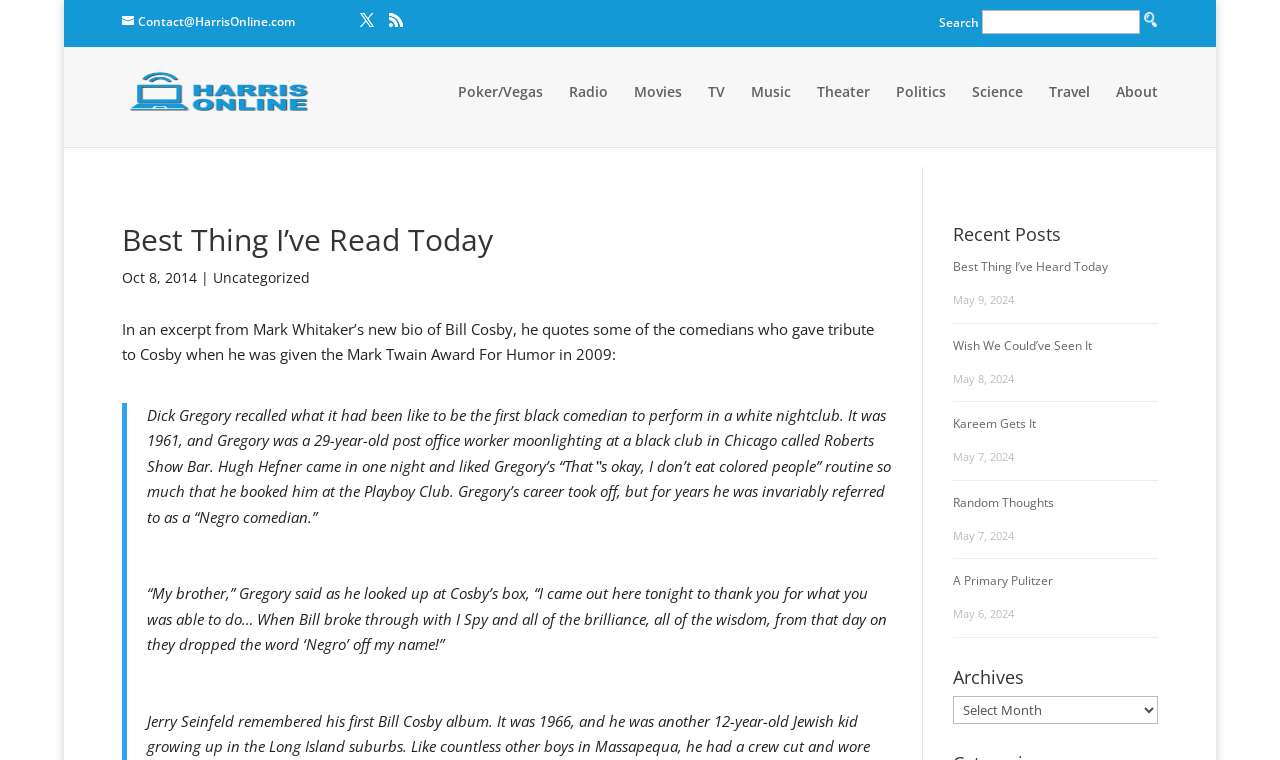What is the date of the most recent post?
From the details in the image, provide a complete and detailed answer to the question.

The date of the most recent post can be determined by looking at the time element associated with the first post in the 'Recent Posts' section, which is May 9, 2024.